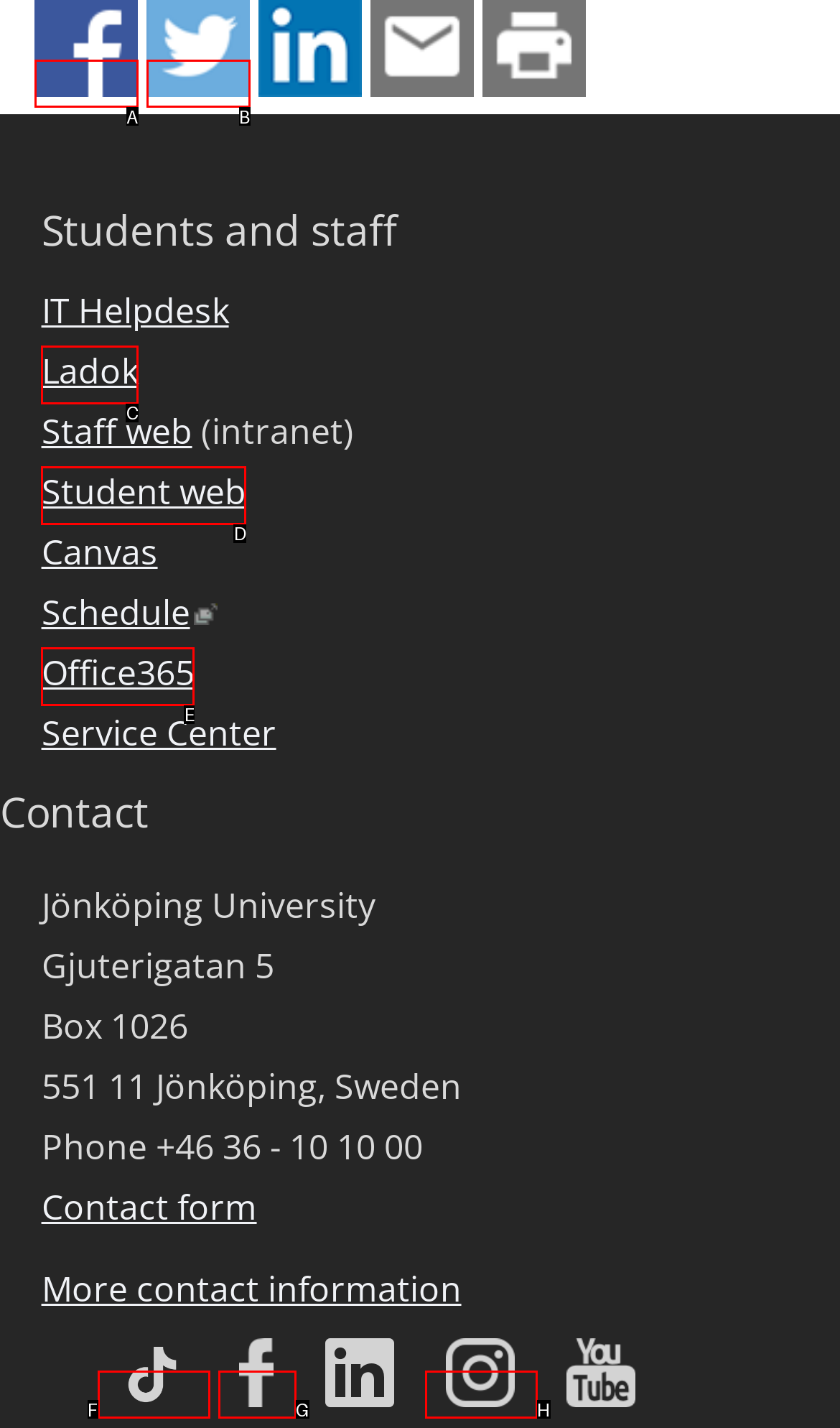Determine the option that aligns with this description: alt="Share this page on Twitter"
Reply with the option's letter directly.

B